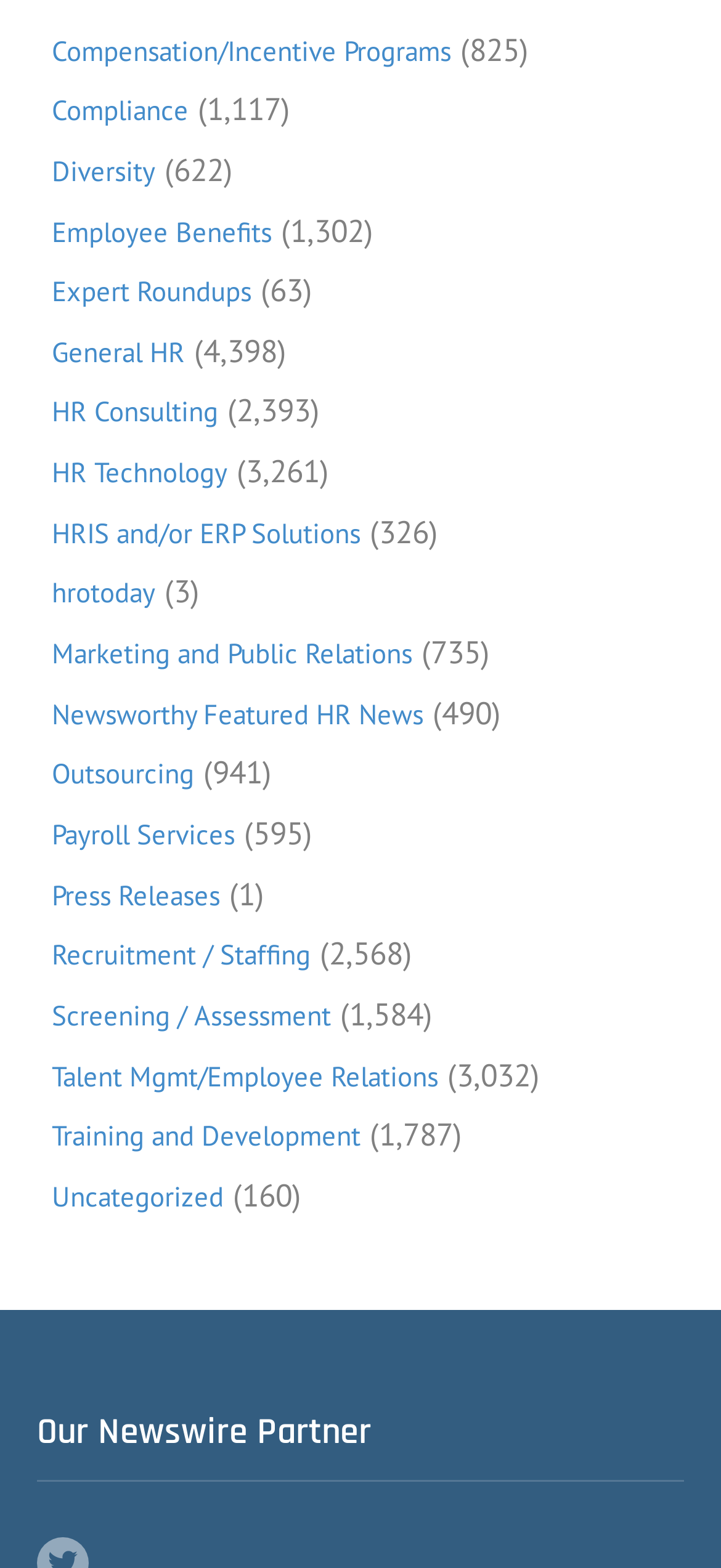Give a one-word or short-phrase answer to the following question: 
What is the second category from the top?

Compliance